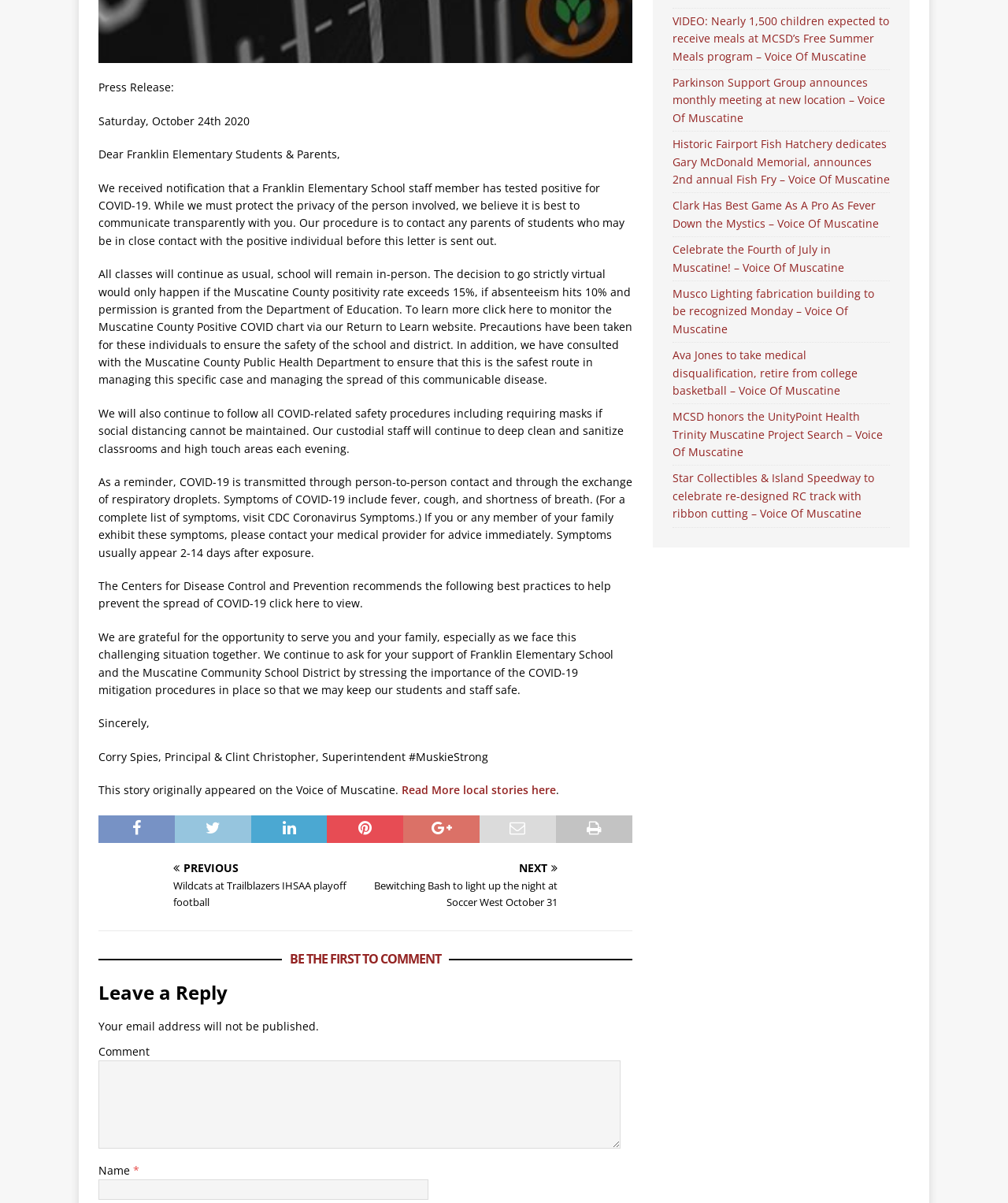Provide the bounding box coordinates for the area that should be clicked to complete the instruction: "Click the link to read the story about the Parkinson Support Group".

[0.667, 0.062, 0.878, 0.104]